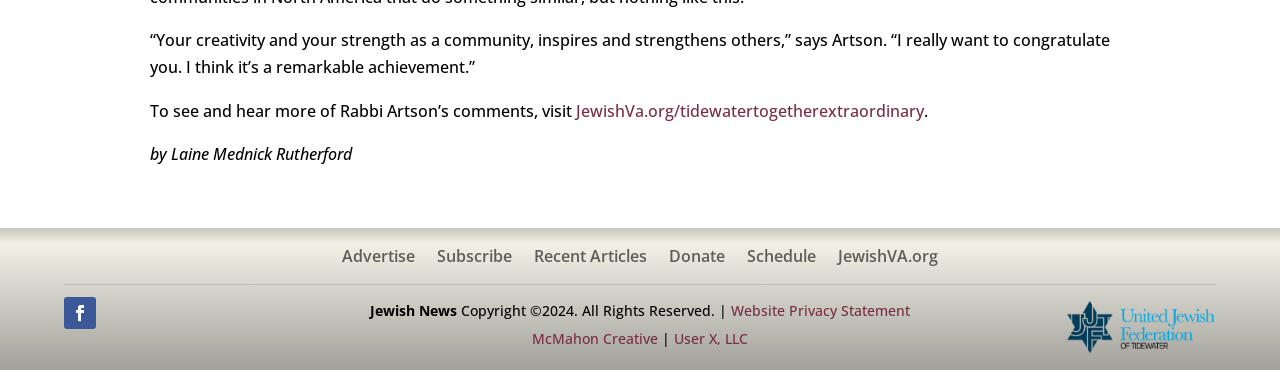Please identify the bounding box coordinates of the clickable area that will allow you to execute the instruction: "Read recent articles".

[0.417, 0.672, 0.505, 0.732]